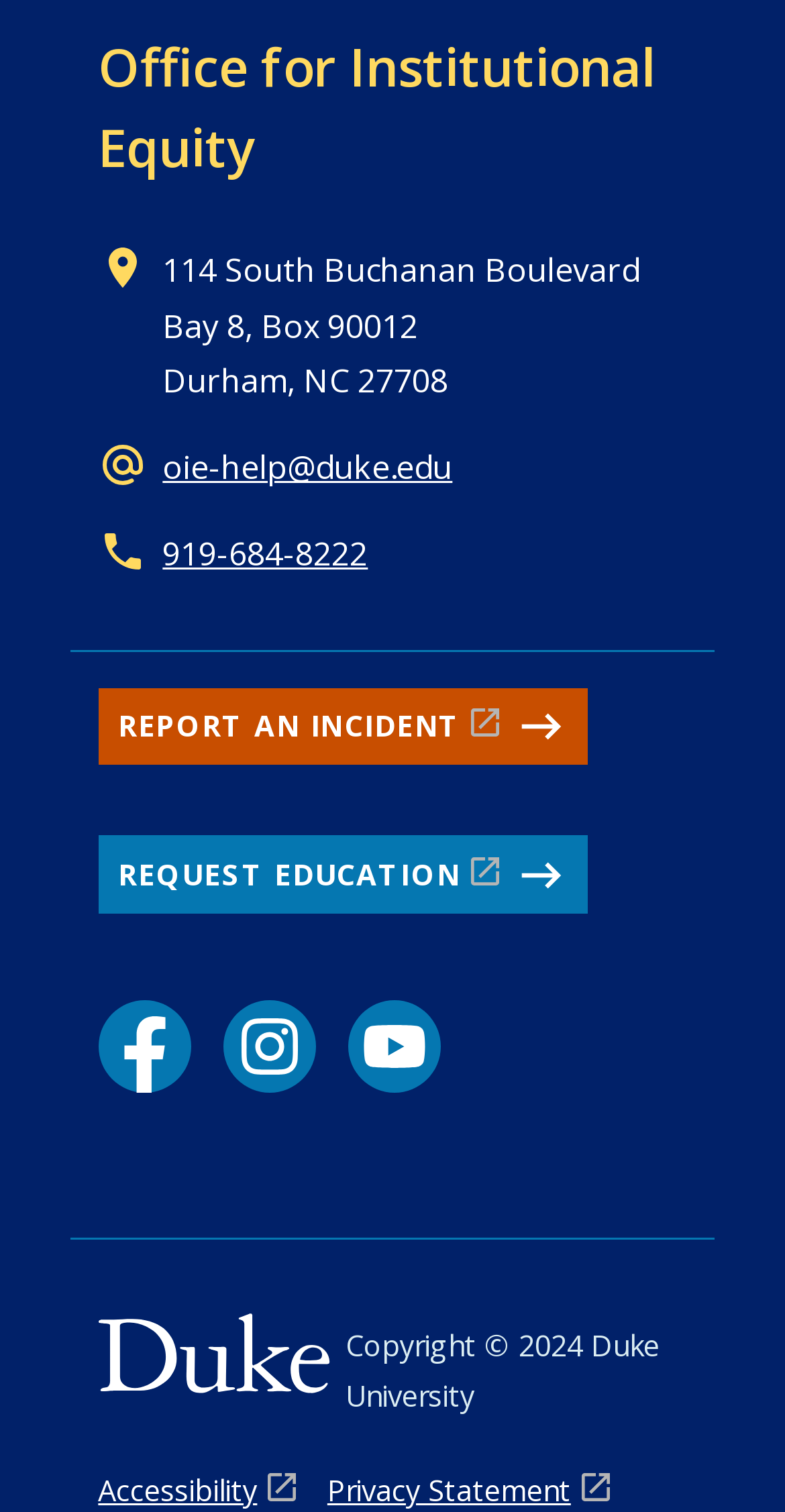Please specify the bounding box coordinates of the region to click in order to perform the following instruction: "Go to the 'Duke University' website".

[0.125, 0.867, 0.419, 0.947]